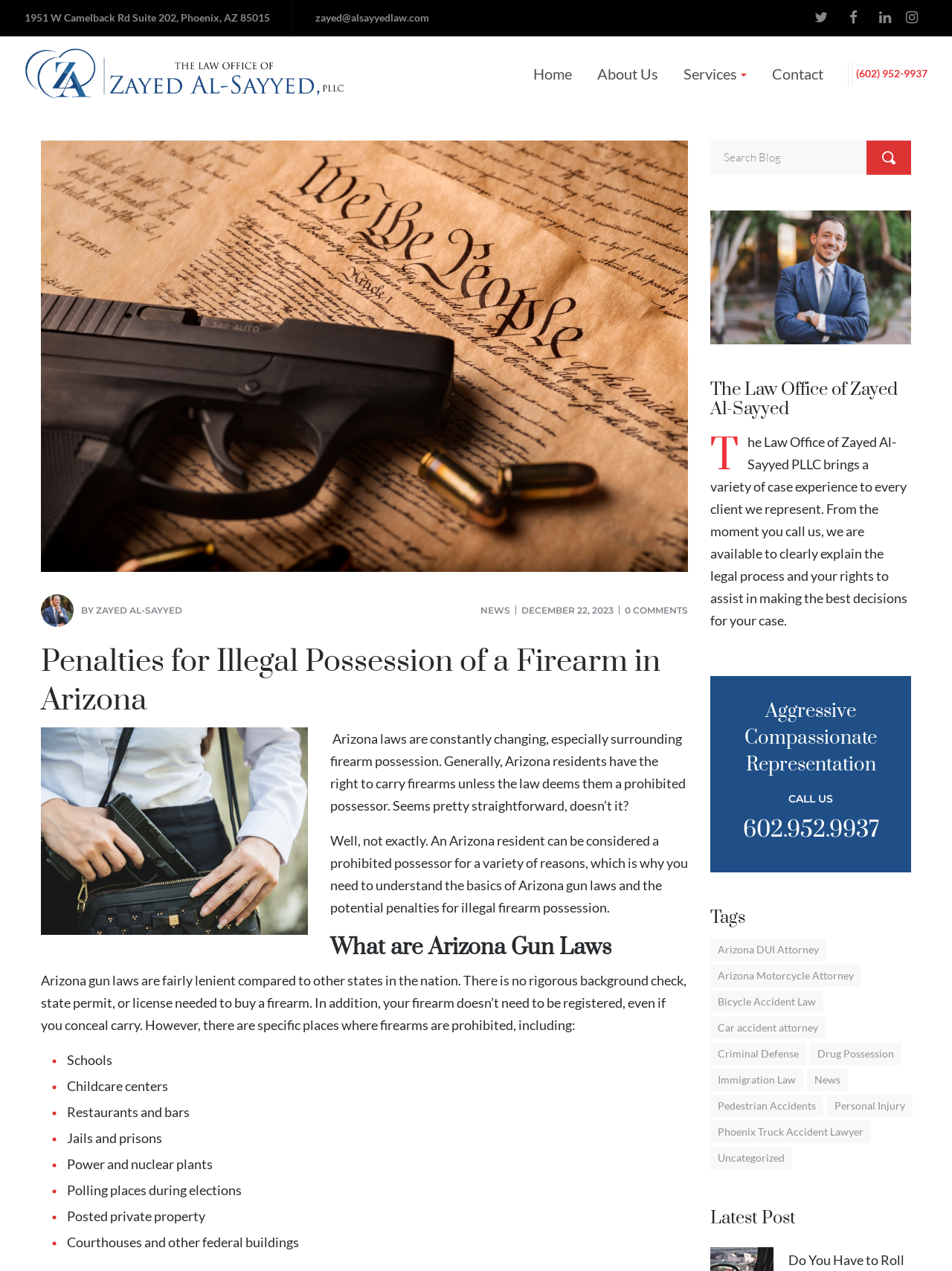Please give a succinct answer using a single word or phrase:
What is the address of the law office?

1951 W Camelback Rd Suite 202, Phoenix, AZ 85015